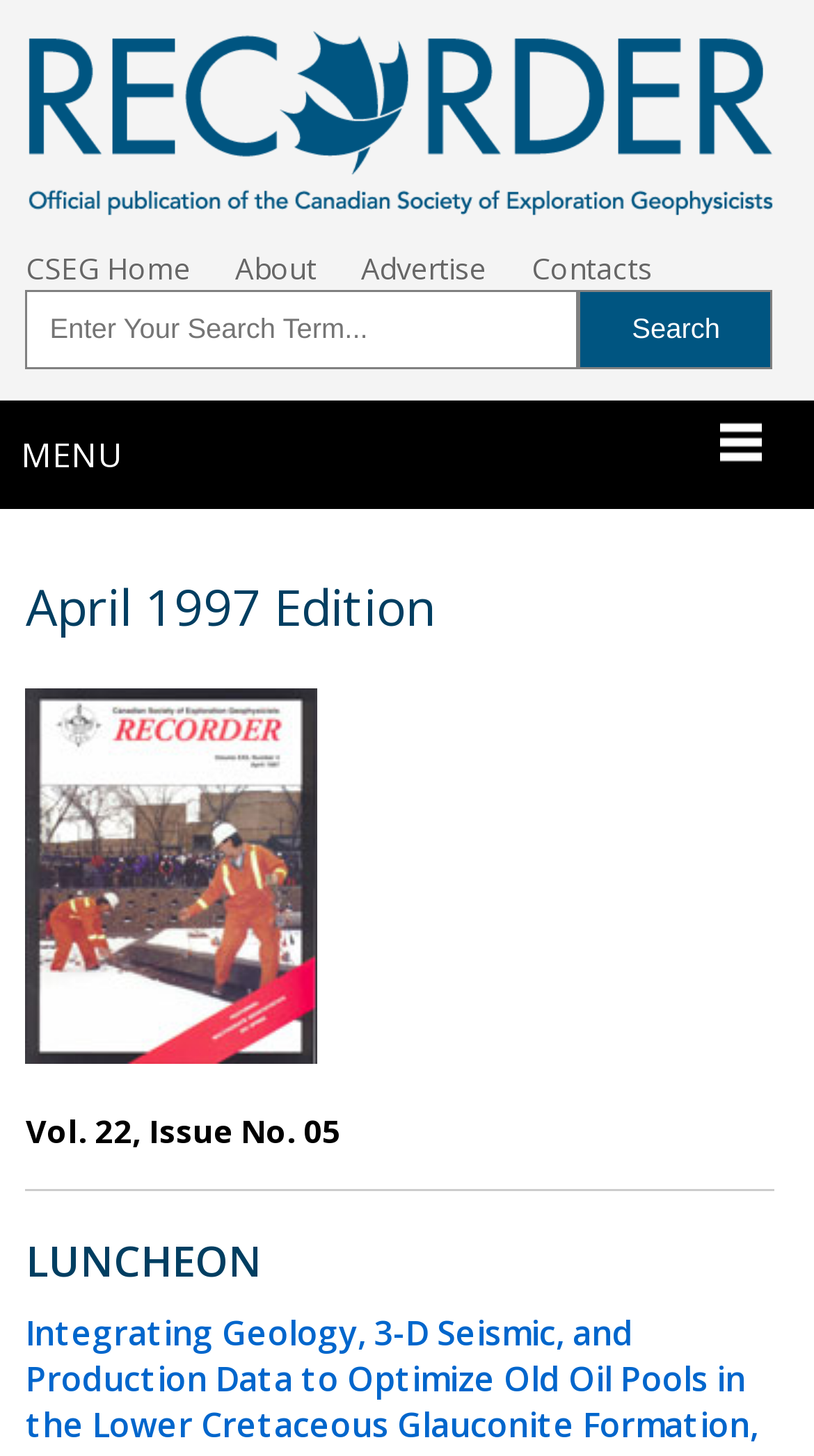Using details from the image, please answer the following question comprehensively:
What is the issue number of this edition?

I found the answer by looking at the static text element that says 'Vol. 22, Issue No. 05'. This text is located below the image '1997-04' and above the heading 'LUNCHEON'.